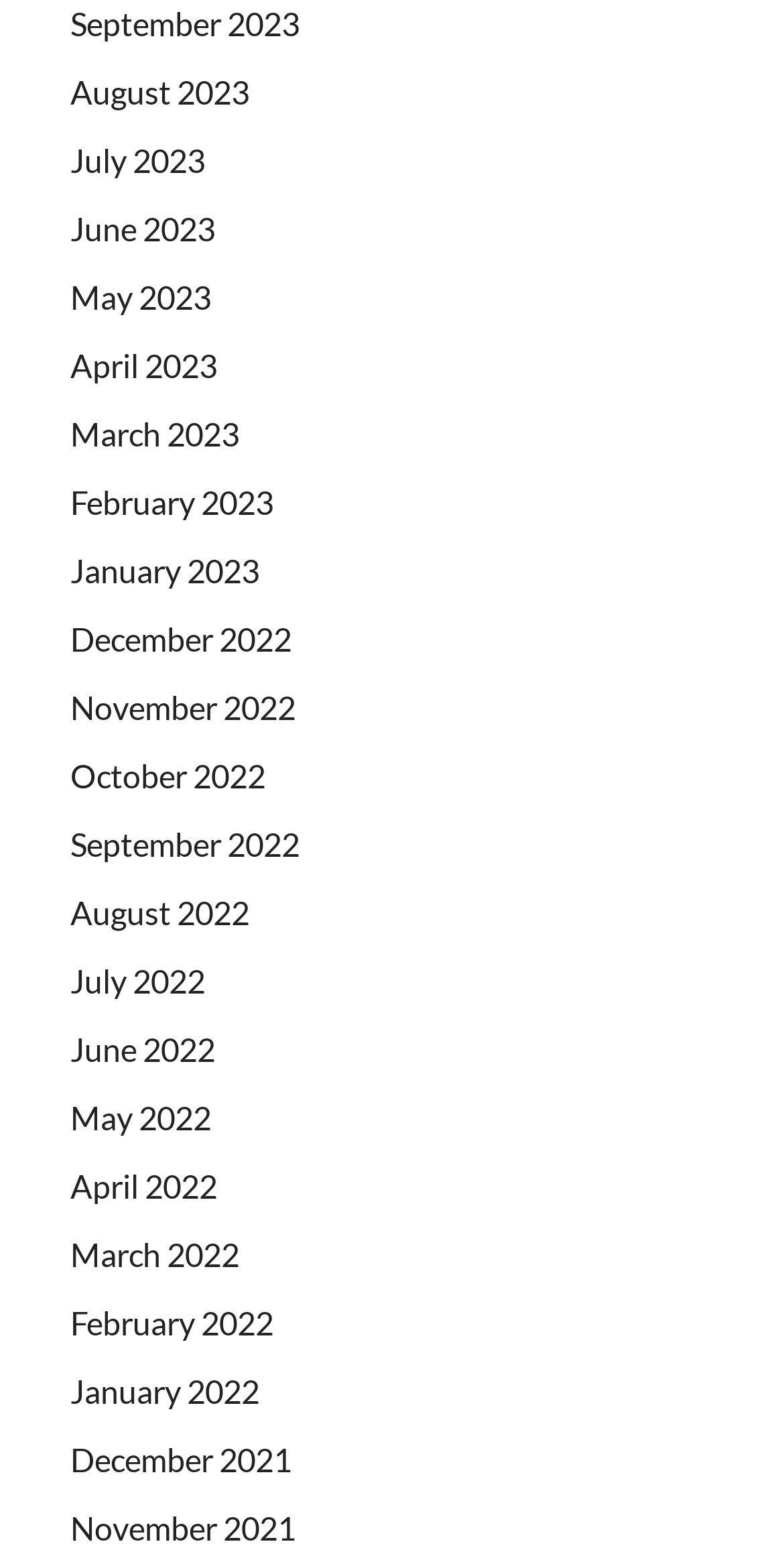Please identify the bounding box coordinates of the element on the webpage that should be clicked to follow this instruction: "view September 2023". The bounding box coordinates should be given as four float numbers between 0 and 1, formatted as [left, top, right, bottom].

[0.09, 0.003, 0.382, 0.028]